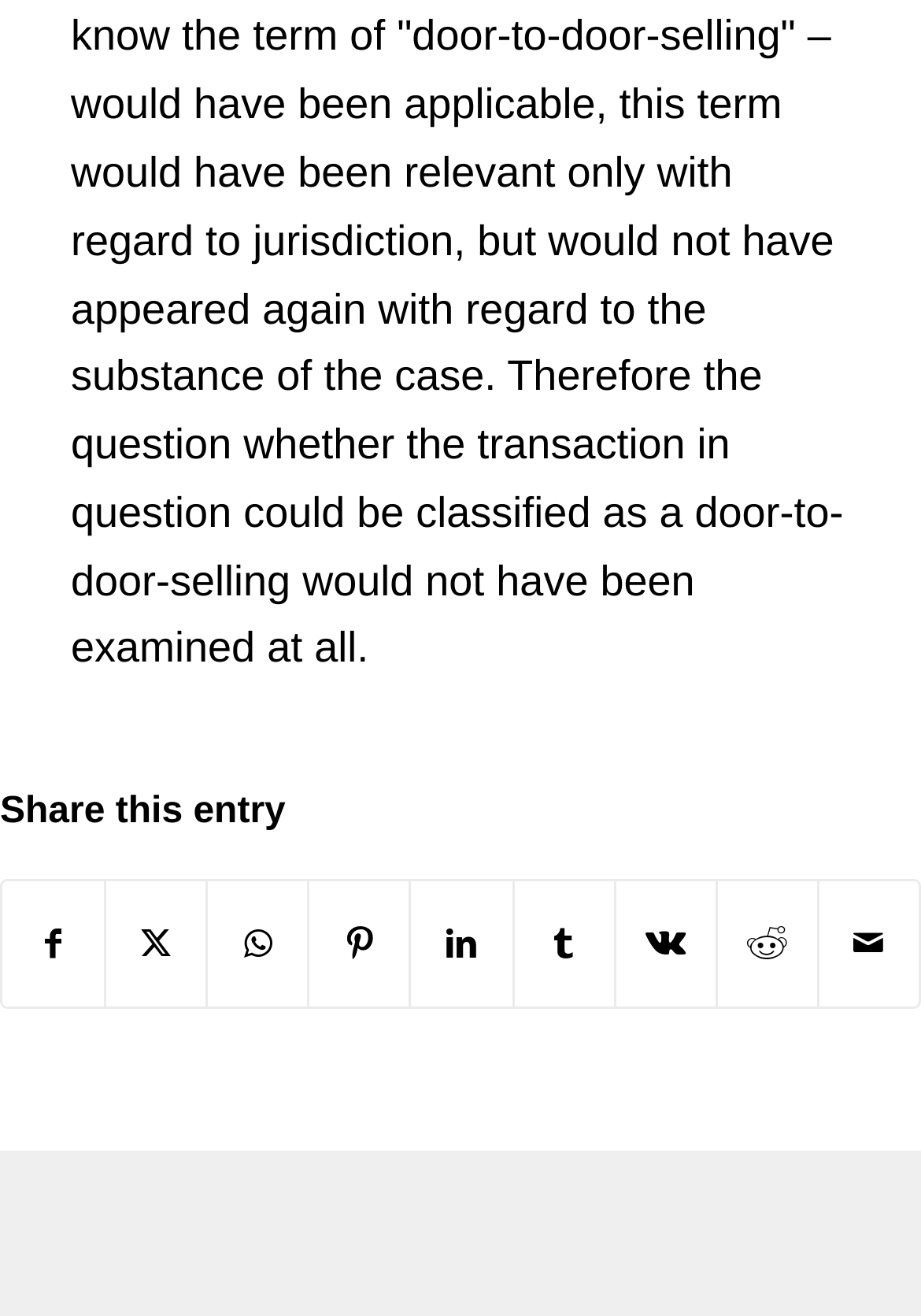Specify the bounding box coordinates of the element's area that should be clicked to execute the given instruction: "search for something". The coordinates should be four float numbers between 0 and 1, i.e., [left, top, right, bottom].

None